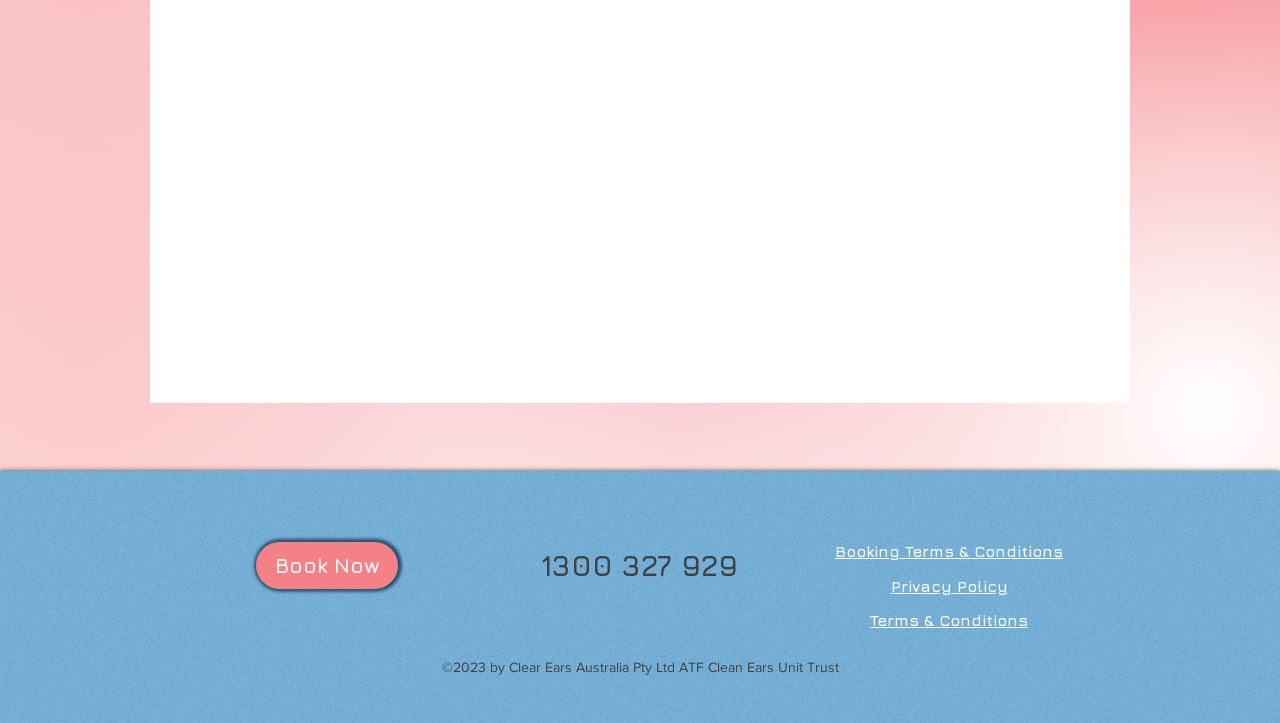What is the copyright information on the webpage?
Give a single word or phrase answer based on the content of the image.

©2023 by Clear Ears Australia Pty Ltd ATF Clean Ears Unit Trust